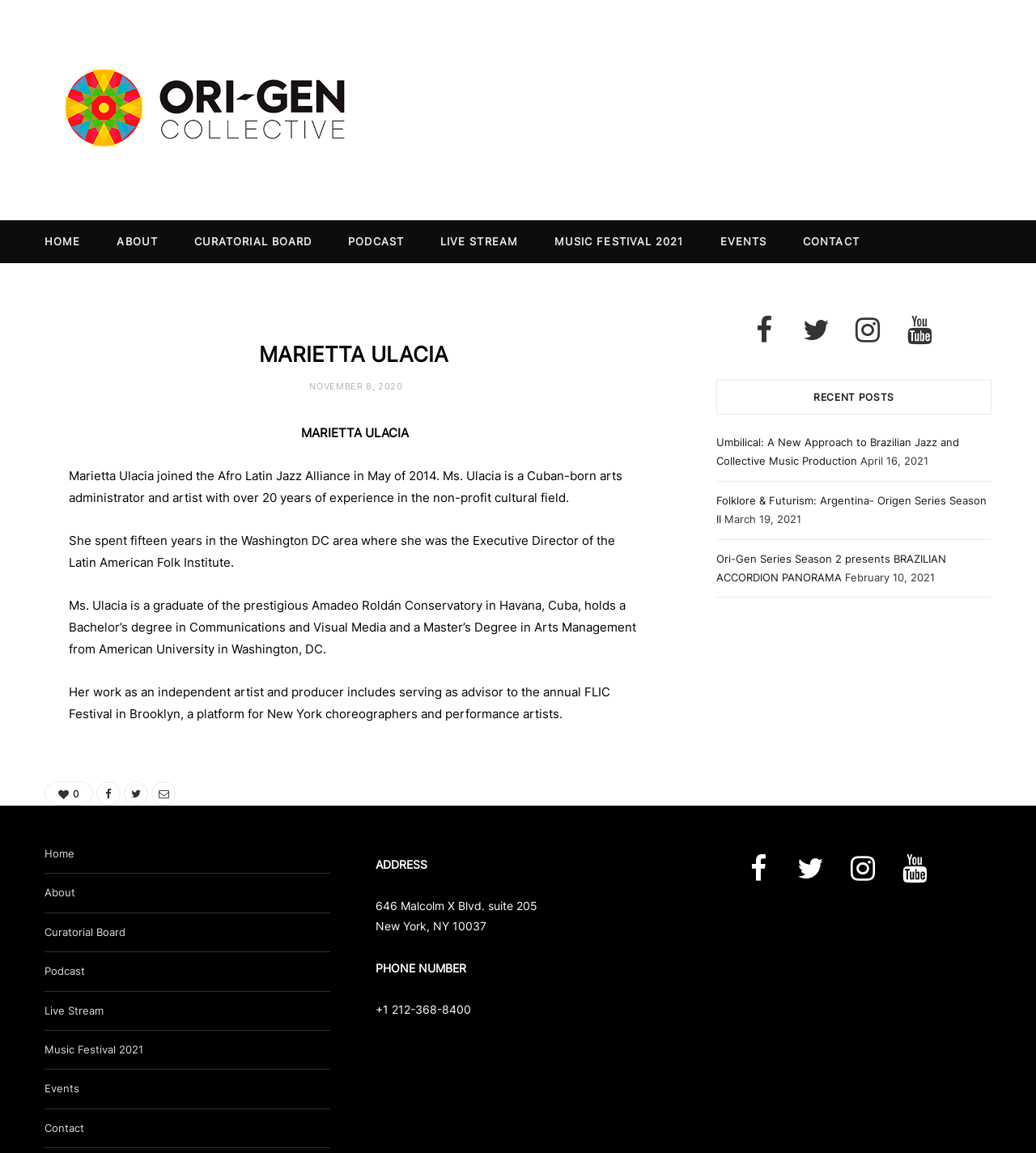Find the bounding box coordinates of the element I should click to carry out the following instruction: "Check the recent post 'Umbilical: A New Approach to Brazilian Jazz and Collective Music Production'".

[0.691, 0.378, 0.926, 0.405]